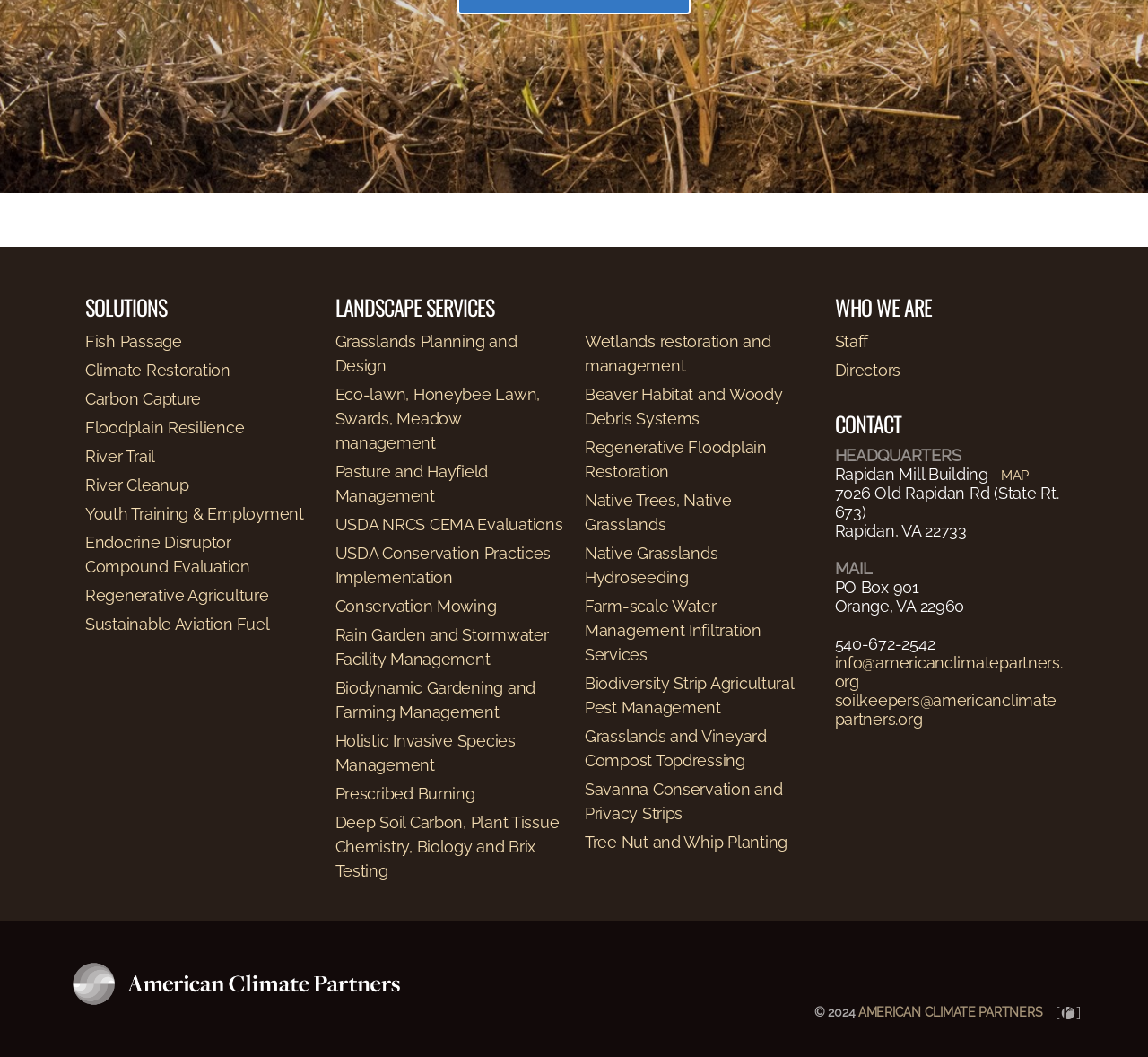Using the format (top-left x, top-left y, bottom-right x, bottom-right y), and given the element description, identify the bounding box coordinates within the screenshot: American Climate Partners

[0.748, 0.95, 0.908, 0.964]